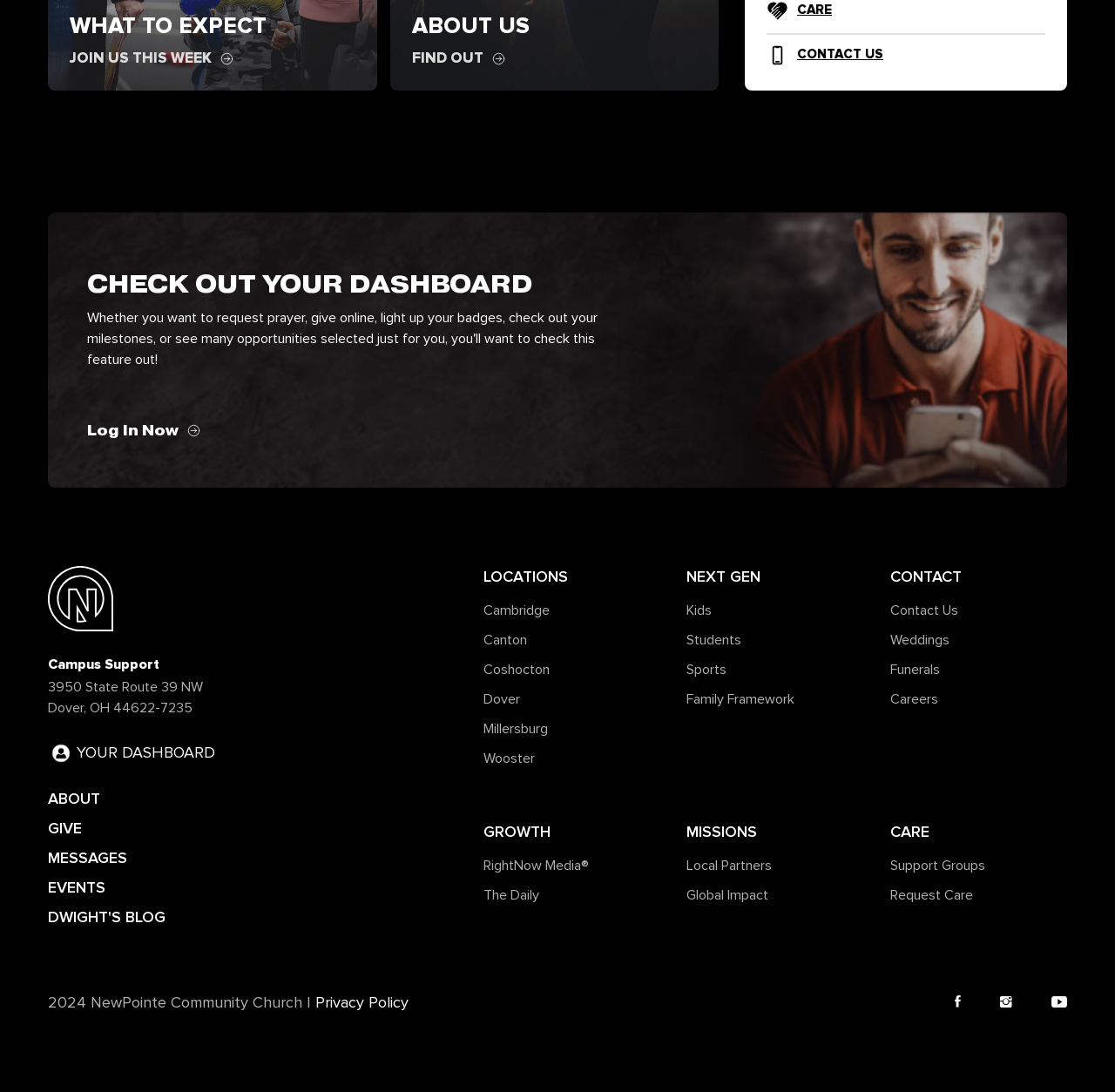Identify the bounding box coordinates of the region I need to click to complete this instruction: "Click on 'Log In Now'".

[0.078, 0.379, 0.561, 0.41]